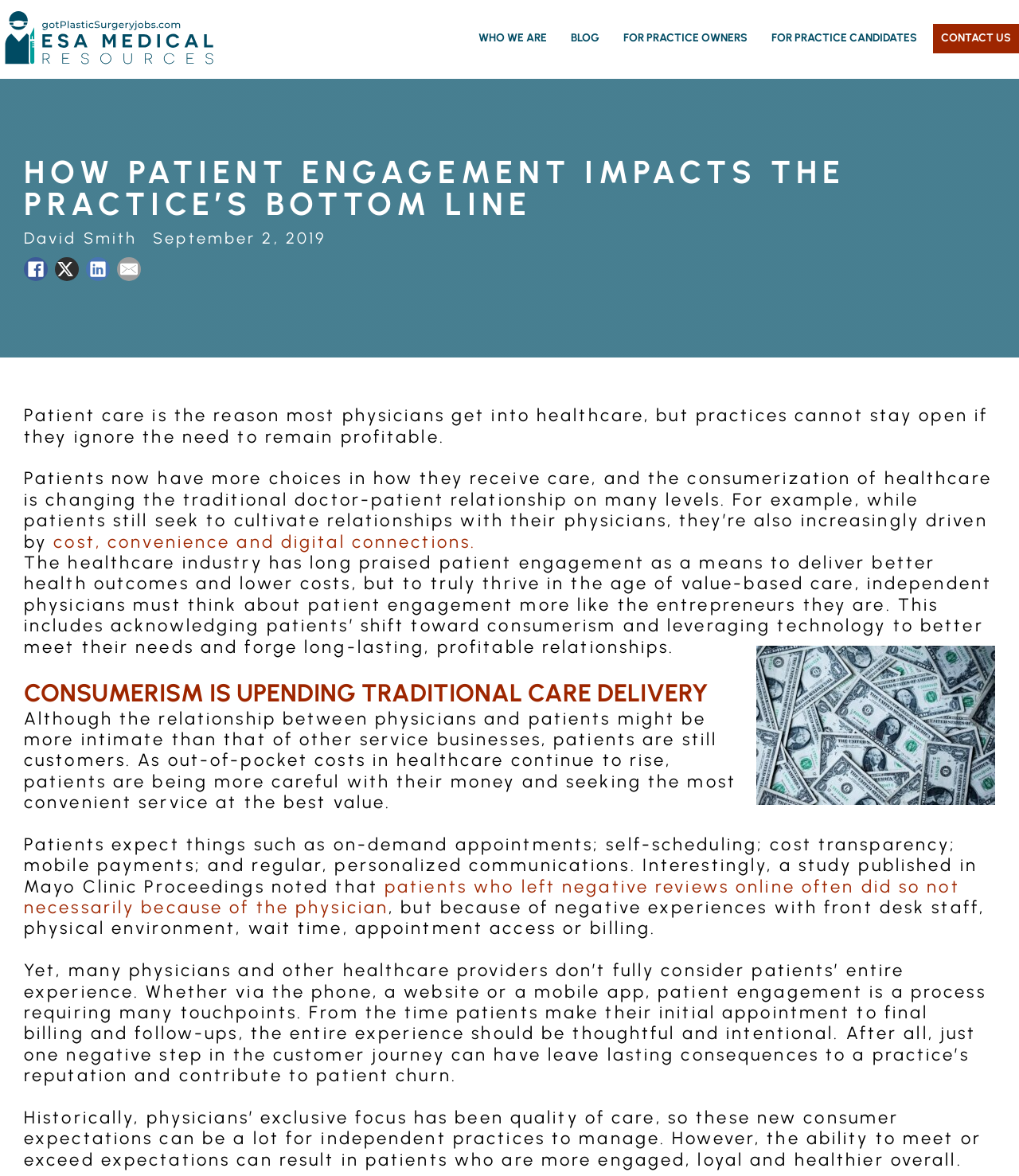Please determine the main heading text of this webpage.

HOW PATIENT ENGAGEMENT IMPACTS THE PRACTICE’S BOTTOM LINE